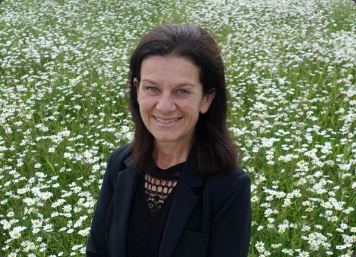Respond concisely with one word or phrase to the following query:
What region is the woman associated with?

South Cambridgeshire